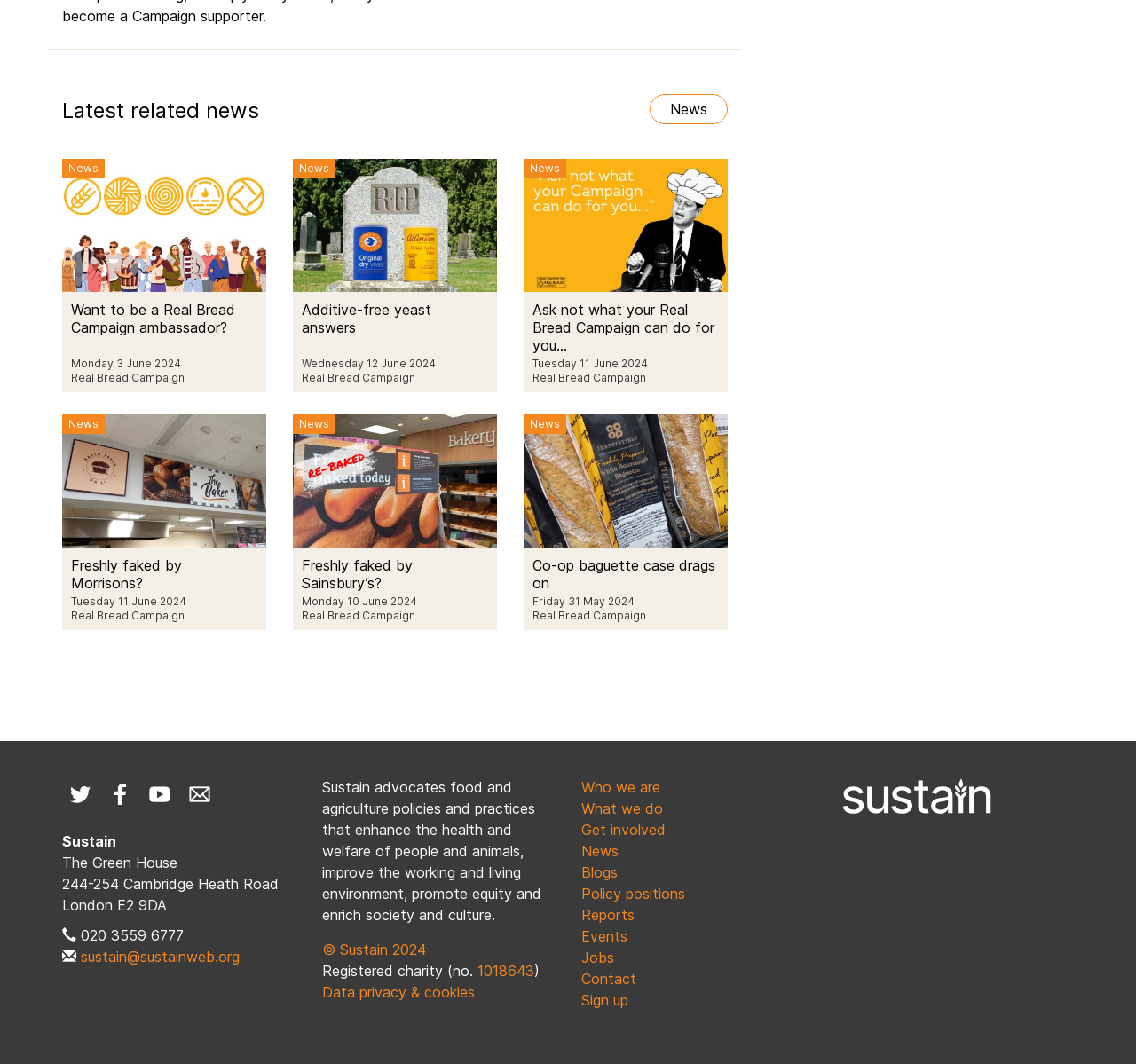What is the address of the organization?
Using the information presented in the image, please offer a detailed response to the question.

The address of the organization can be found in the footer section of the webpage, where it is written in a static text element. The address includes the street name, city, and postal code.